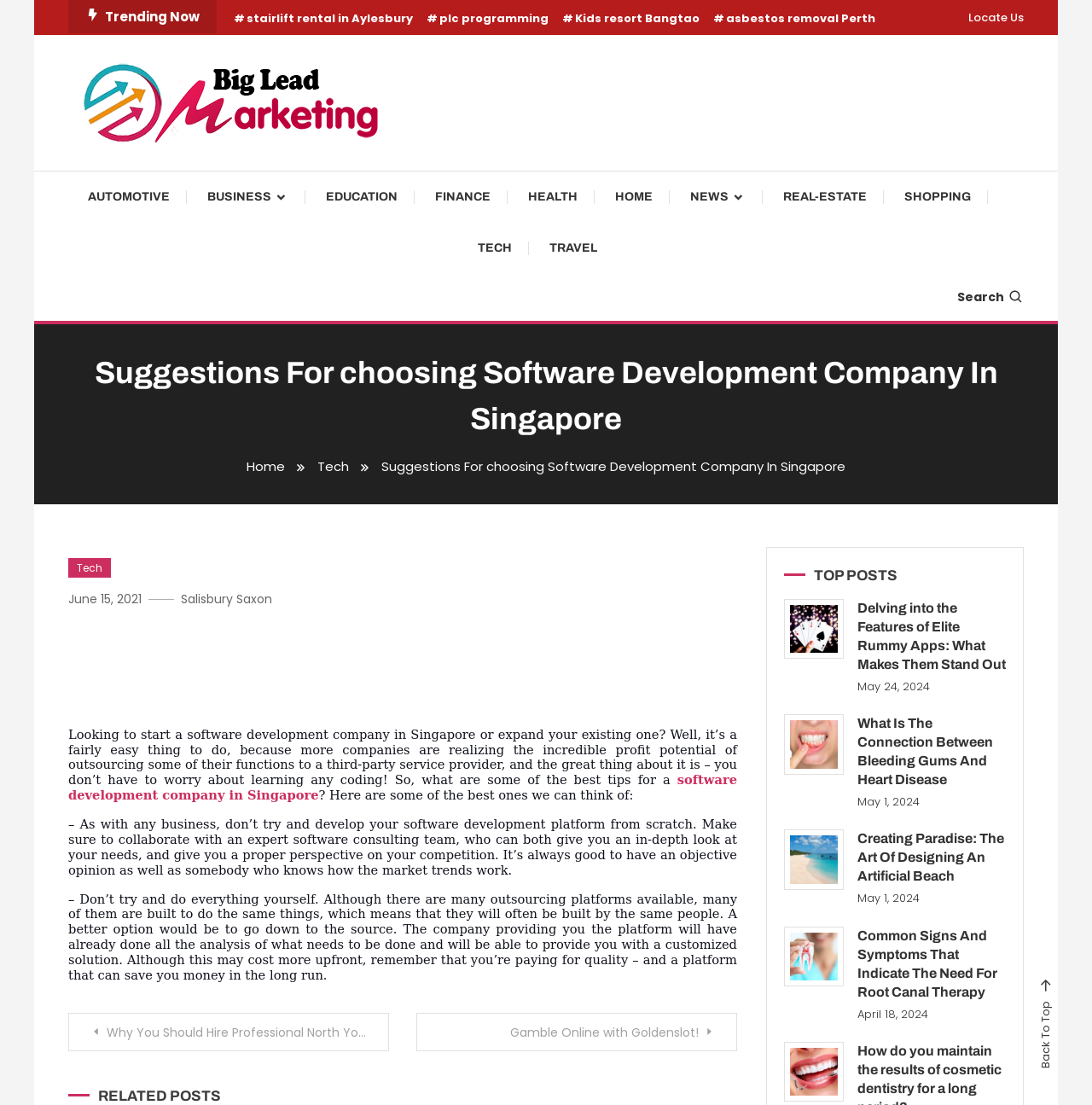Determine the bounding box coordinates of the clickable region to execute the instruction: "Read the article about 'Suggestions For choosing Software Development Company In Singapore'". The coordinates should be four float numbers between 0 and 1, denoted as [left, top, right, bottom].

[0.062, 0.495, 0.675, 0.905]